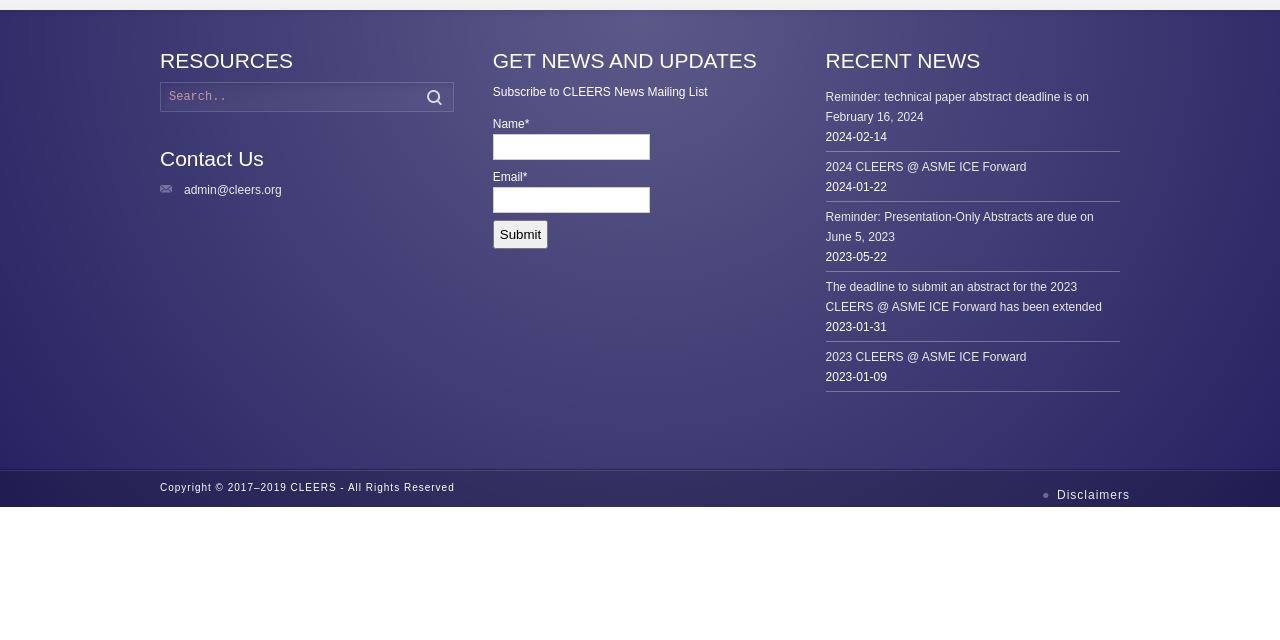Identify the bounding box of the HTML element described here: "admin@cleers.org". Provide the coordinates as four float numbers between 0 and 1: [left, top, right, bottom].

[0.125, 0.286, 0.22, 0.308]